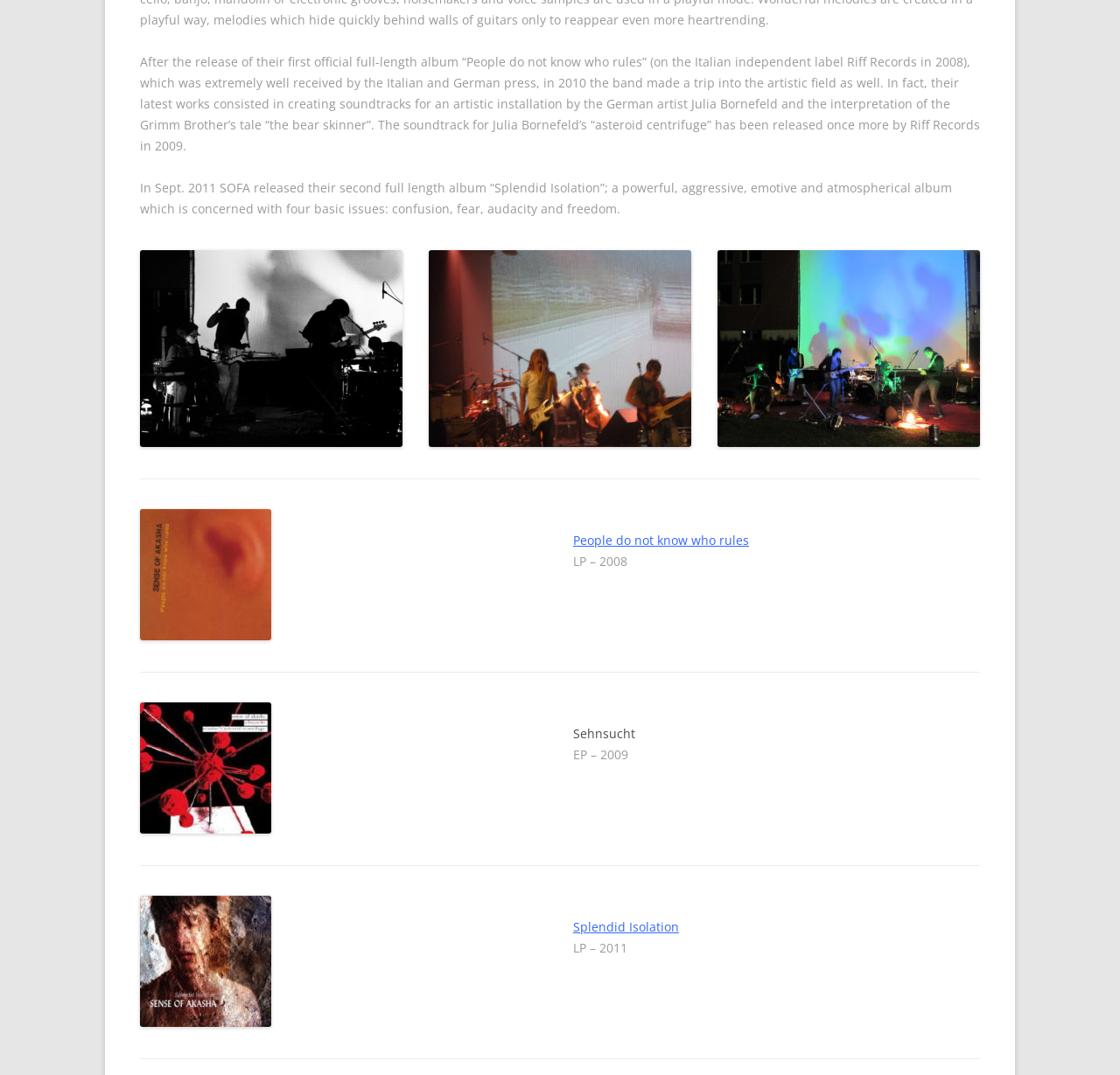How many images are on this webpage?
Look at the image and respond to the question as thoroughly as possible.

I counted the number of image elements on the webpage, which are the four images in the middle section and the two images at the bottom.